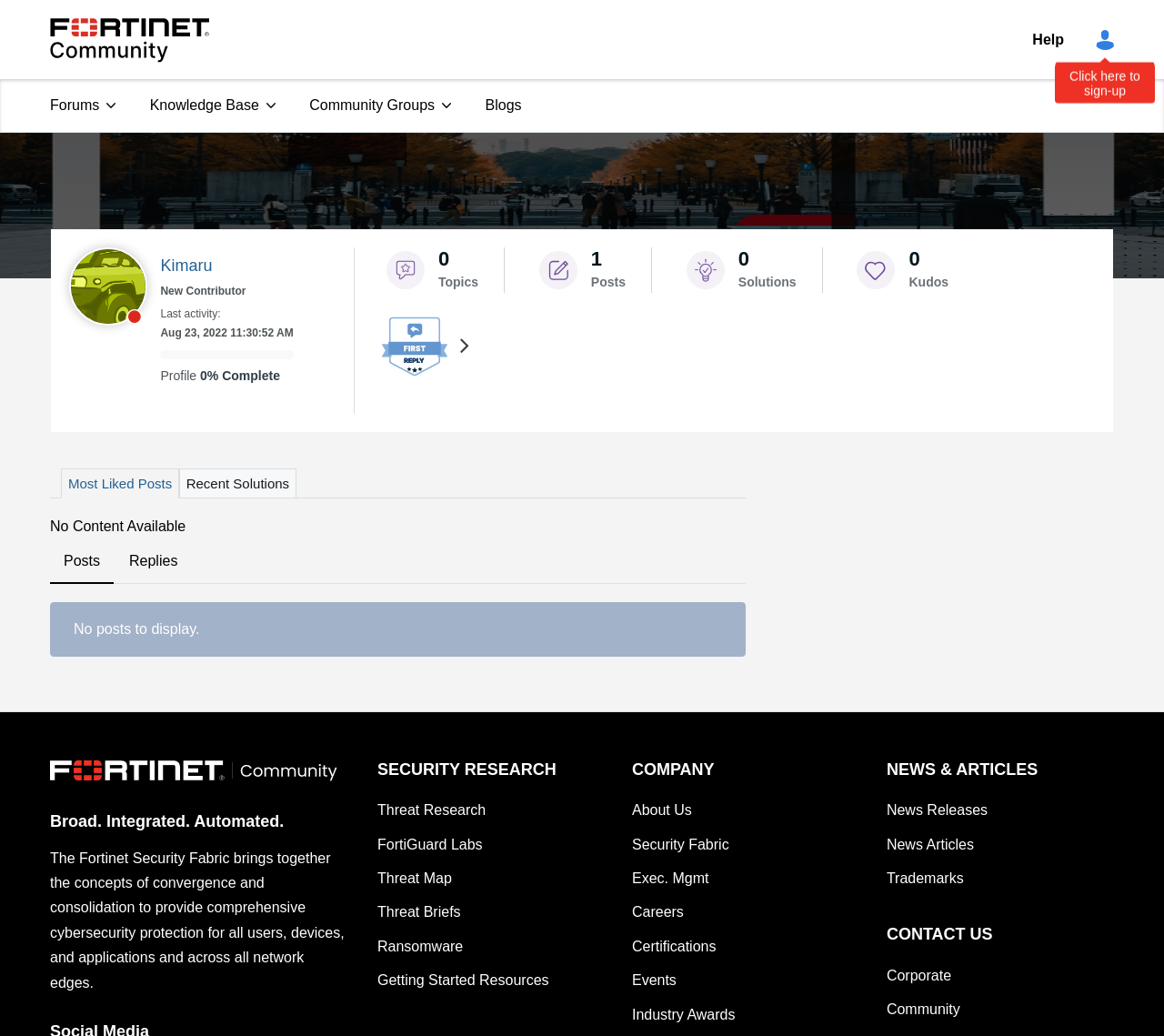What is the name of the image below the 'New Contributor' label?
Using the image as a reference, answer the question in detail.

The image below the 'New Contributor' label can be identified by looking at the section that displays the user's profile information. The image is described as 'User is offline', which suggests that the user is currently offline.